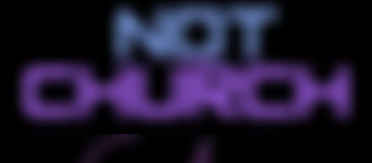Use a single word or phrase to respond to the question:
What does the phrase 'NOT CHURCH' likely relate to?

Alternative to traditional religious services